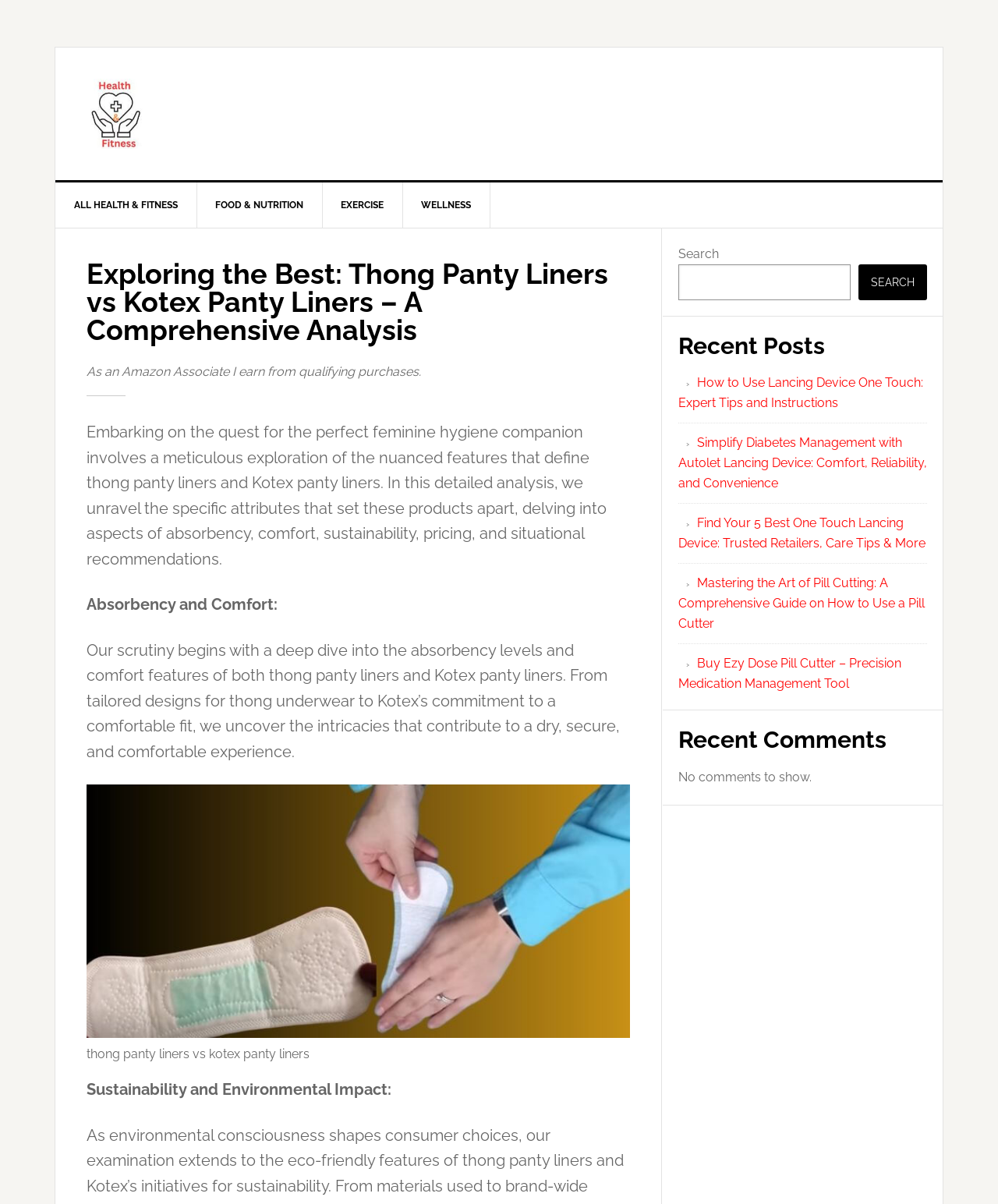Predict the bounding box coordinates of the area that should be clicked to accomplish the following instruction: "Read the article about How to Use Lancing Device One Touch". The bounding box coordinates should consist of four float numbers between 0 and 1, i.e., [left, top, right, bottom].

[0.68, 0.312, 0.925, 0.341]